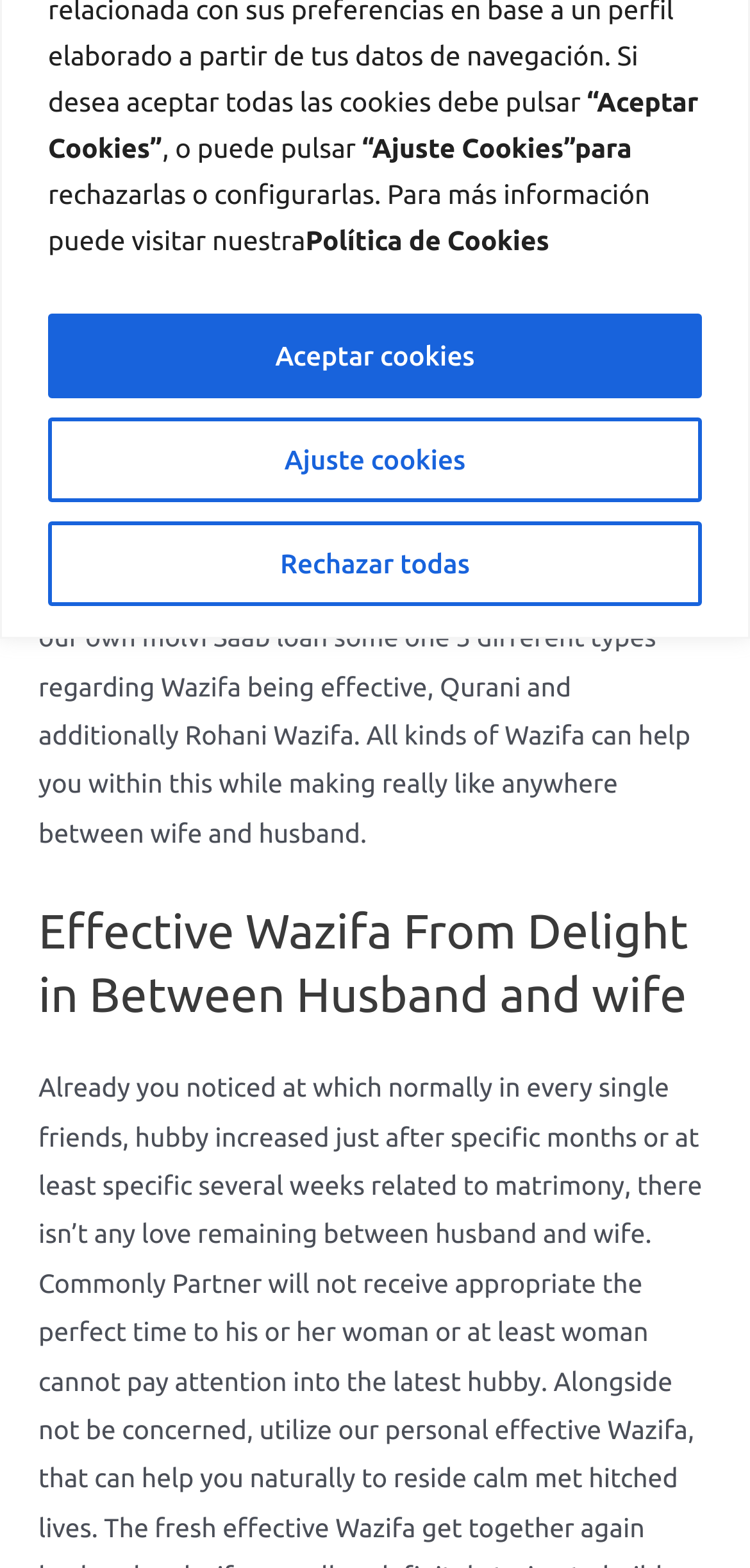Given the description of the UI element: "Aceptar cookies", predict the bounding box coordinates in the form of [left, top, right, bottom], with each value being a float between 0 and 1.

[0.064, 0.199, 0.936, 0.253]